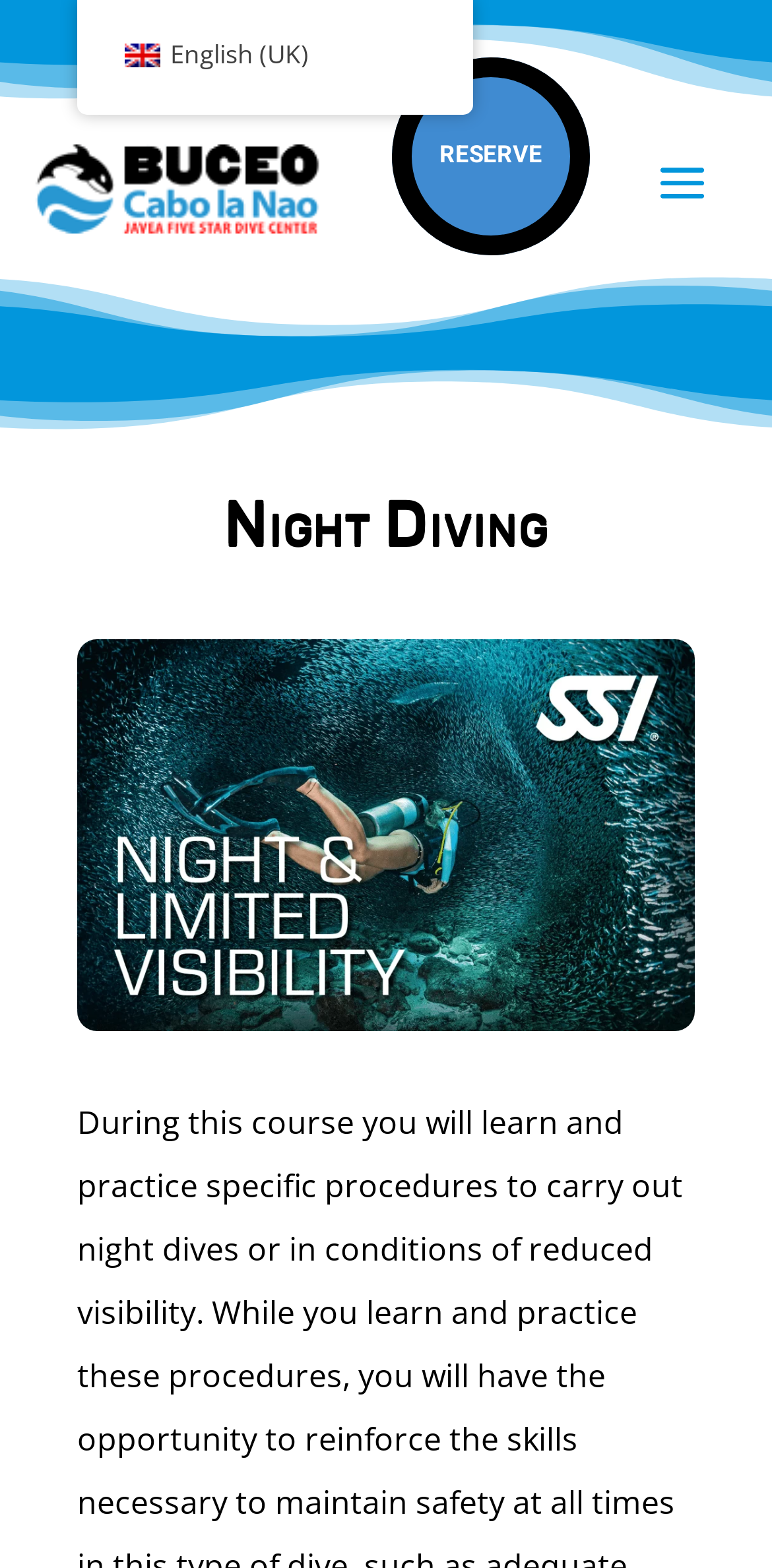What is the theme of the webpage?
Using the image, respond with a single word or phrase.

Scuba diving